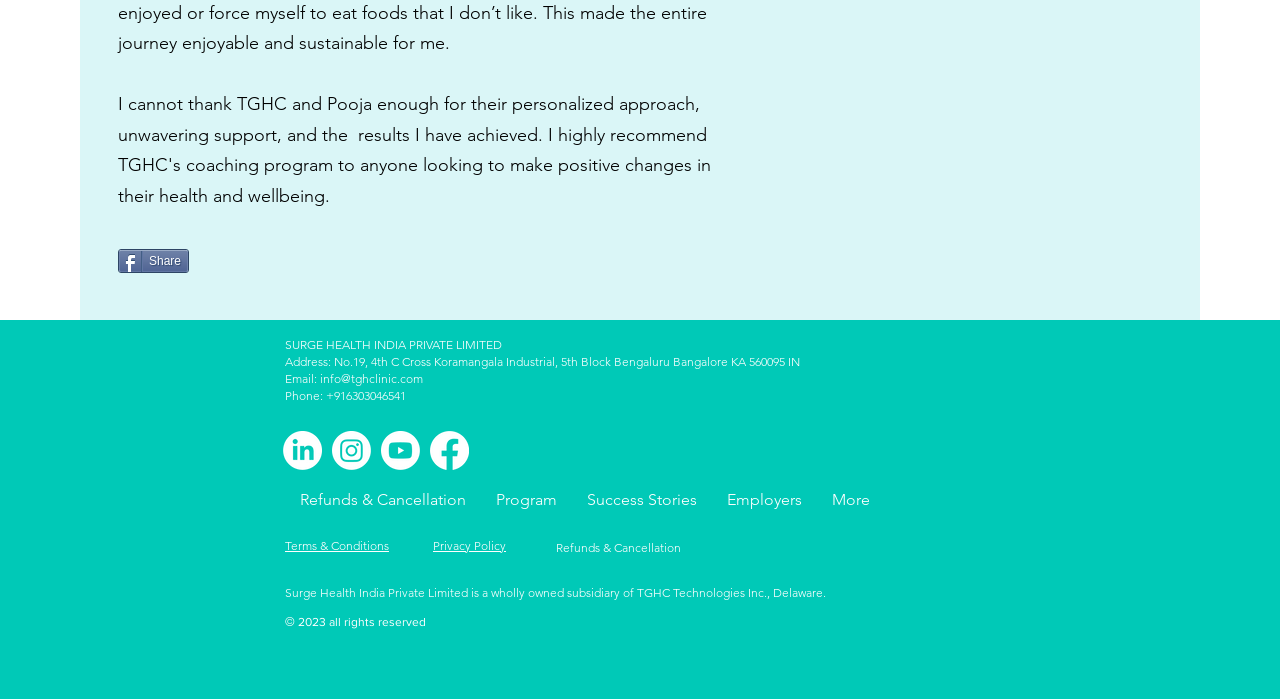Identify the bounding box of the UI element described as follows: "Privacy Policy". Provide the coordinates as four float numbers in the range of 0 to 1 [left, top, right, bottom].

[0.338, 0.768, 0.395, 0.792]